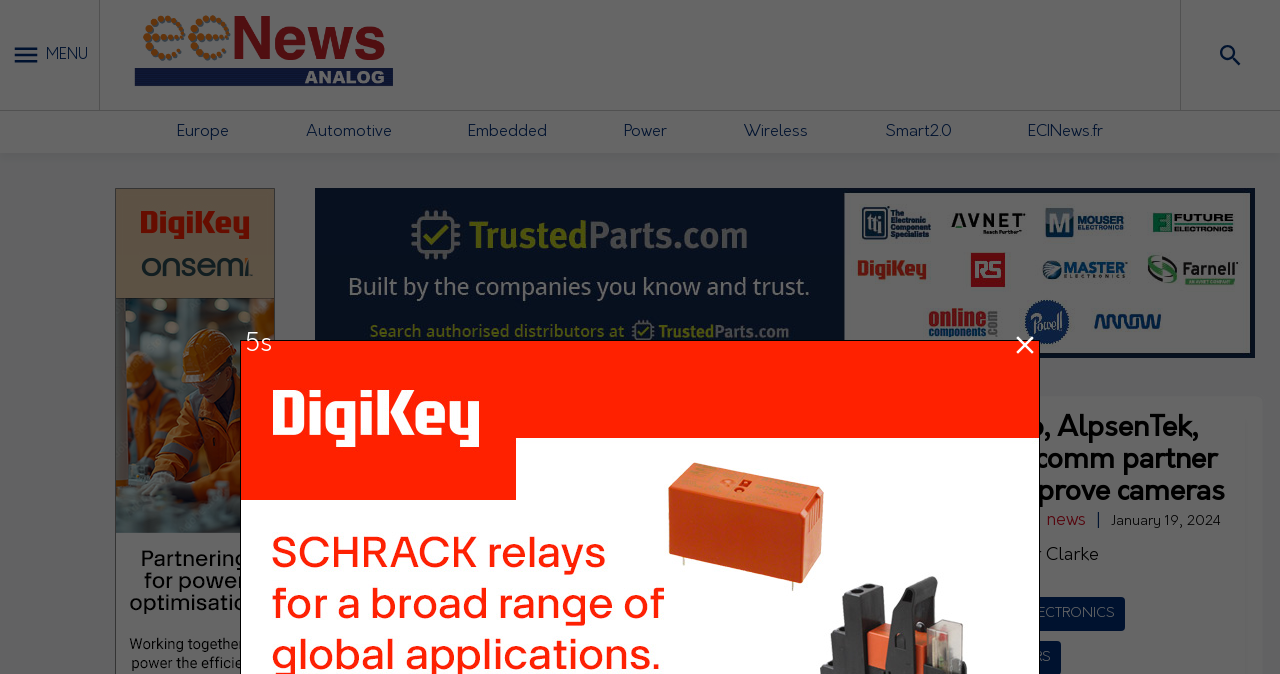Find and extract the text of the primary heading on the webpage.

Oppo, AlpsenTek, Qualcomm partner to improve cameras